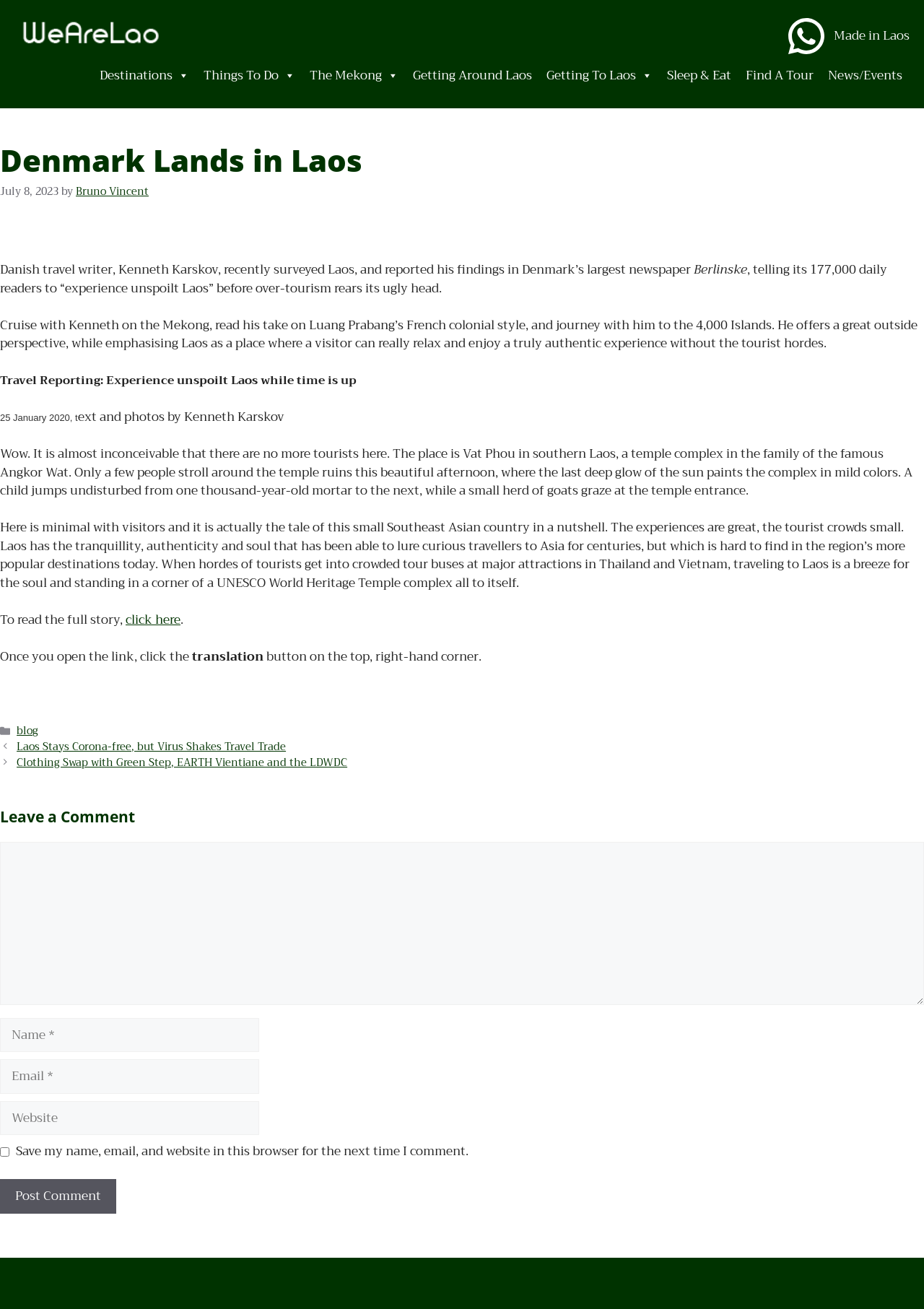What is the name of the newspaper where the travel writer reported his findings?
Based on the image, respond with a single word or phrase.

Berlinske